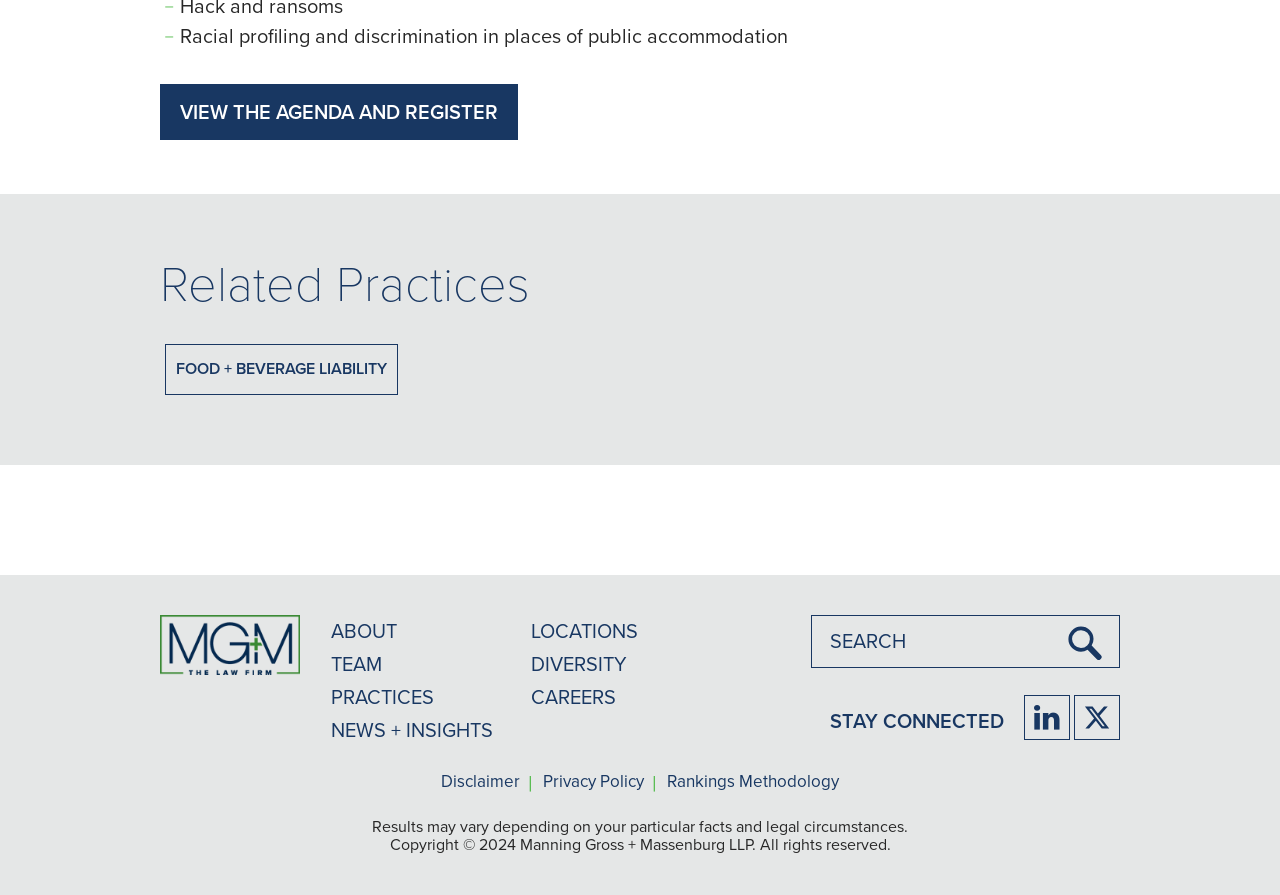Please give a concise answer to this question using a single word or phrase: 
What is the topic of the event?

Racial profiling and discrimination